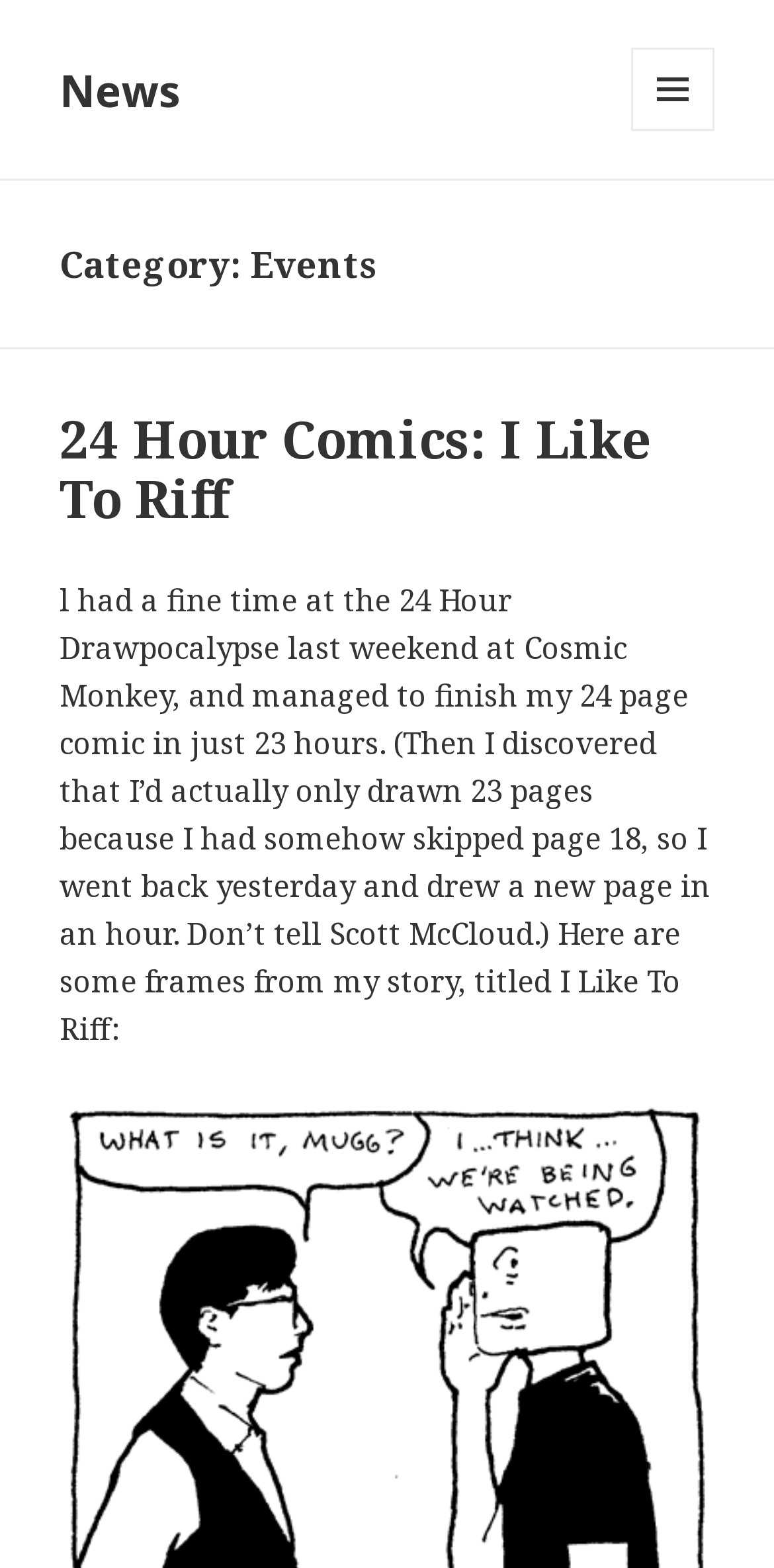Identify the bounding box coordinates for the UI element described as: "News".

[0.077, 0.038, 0.233, 0.076]